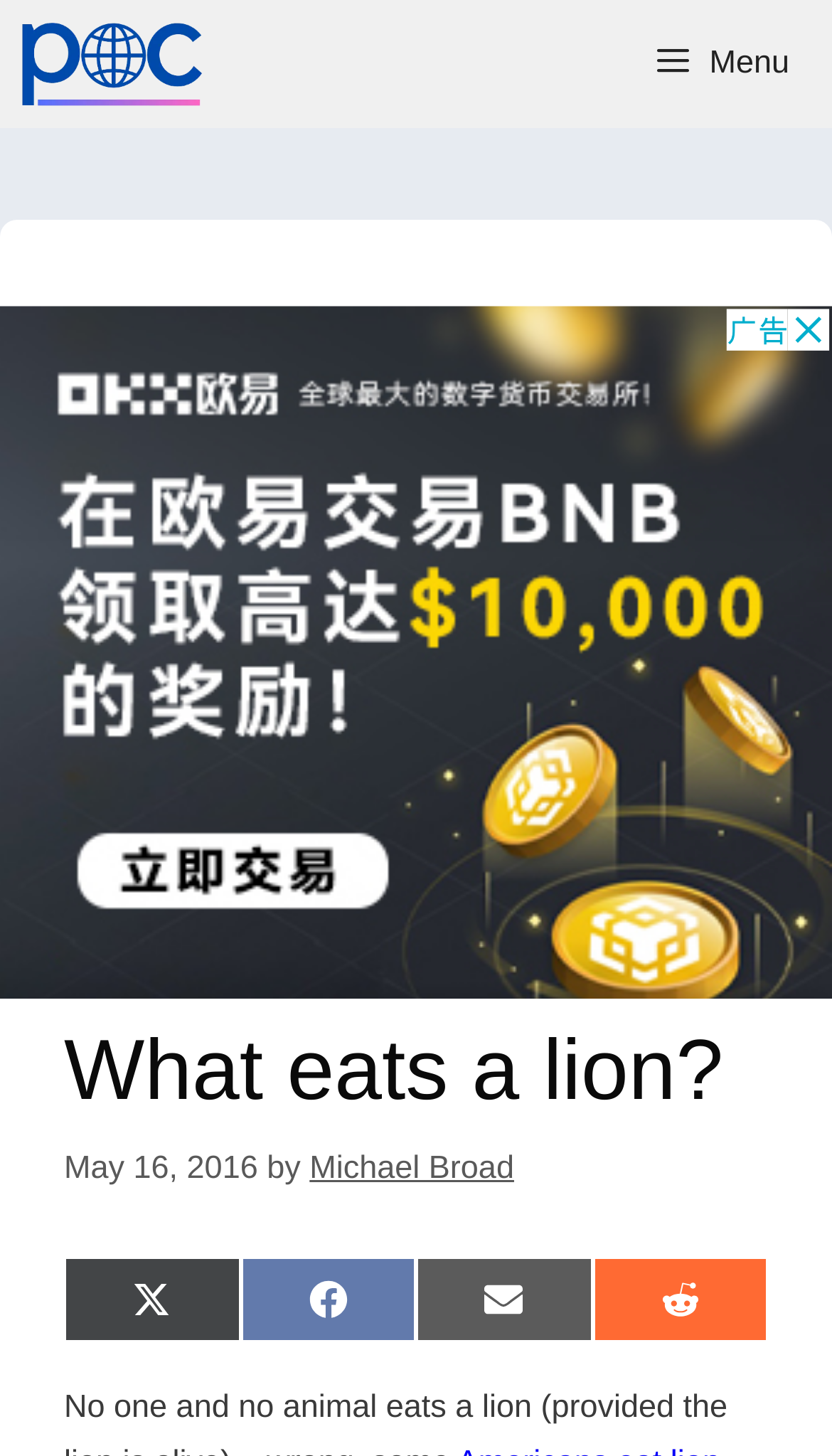Provide a single word or phrase to answer the given question: 
Who is the author of the article?

Michael Broad